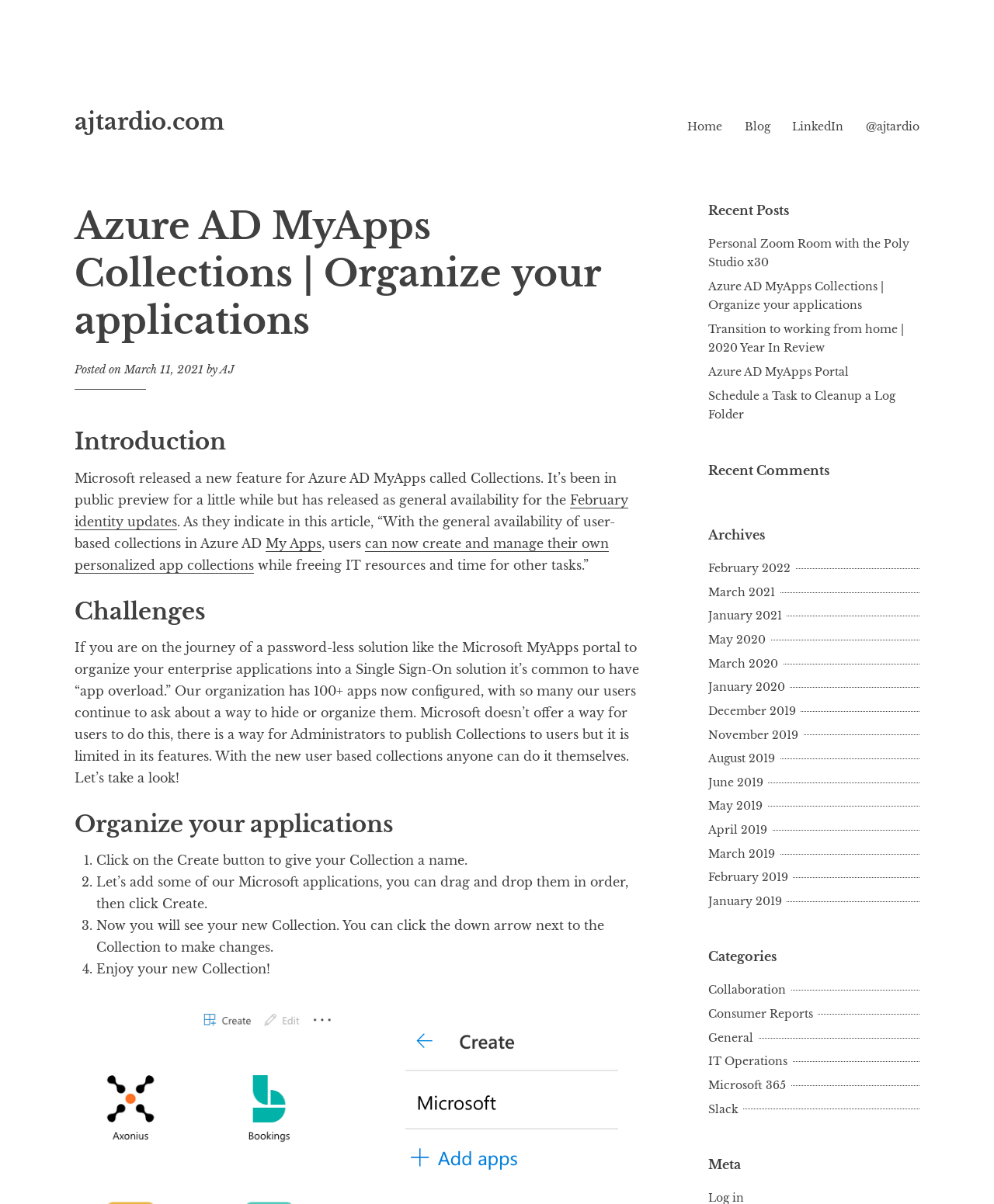What is the name of the feature released by Microsoft?
Craft a detailed and extensive response to the question.

The webpage is about a new feature released by Microsoft for Azure AD MyApps, which is called Collections. This feature allows users to create and manage their own personalized app collections.